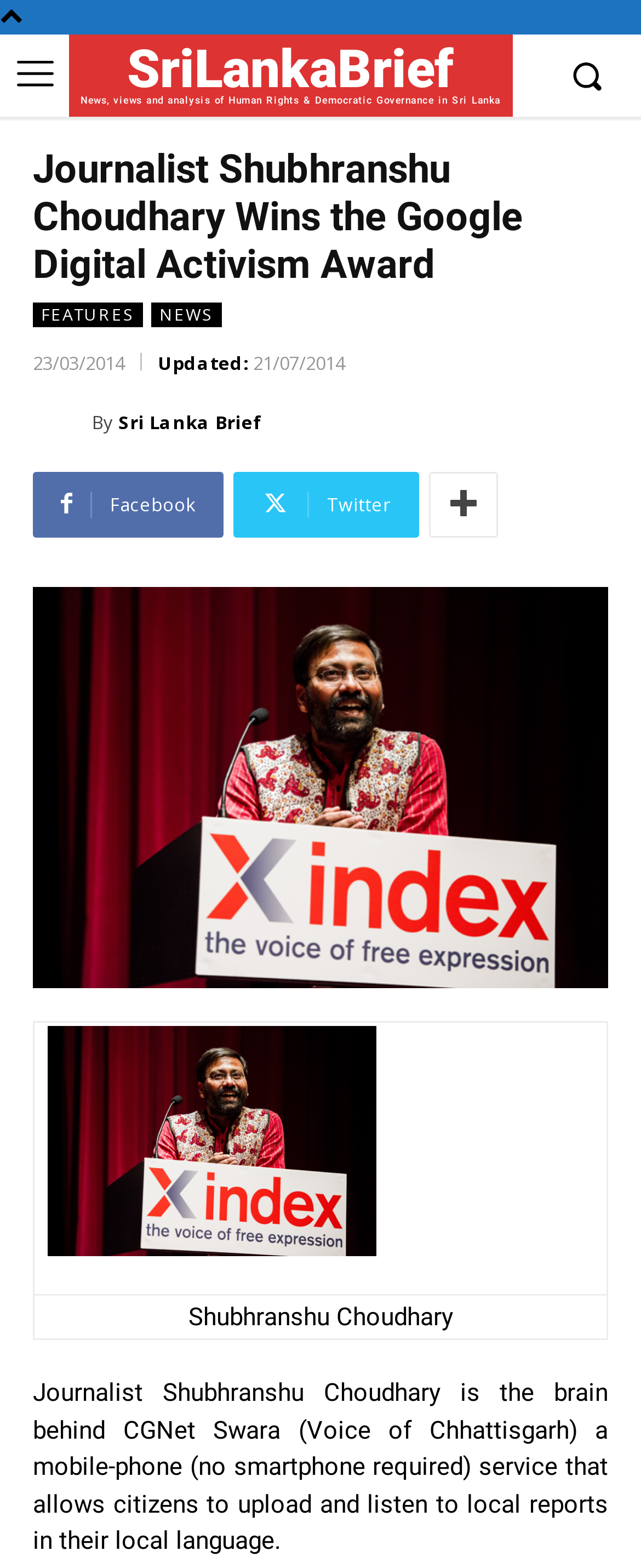How many social media links are there?
Give a comprehensive and detailed explanation for the question.

There are three social media links: Facebook, Twitter, and another one represented by an icon ''.